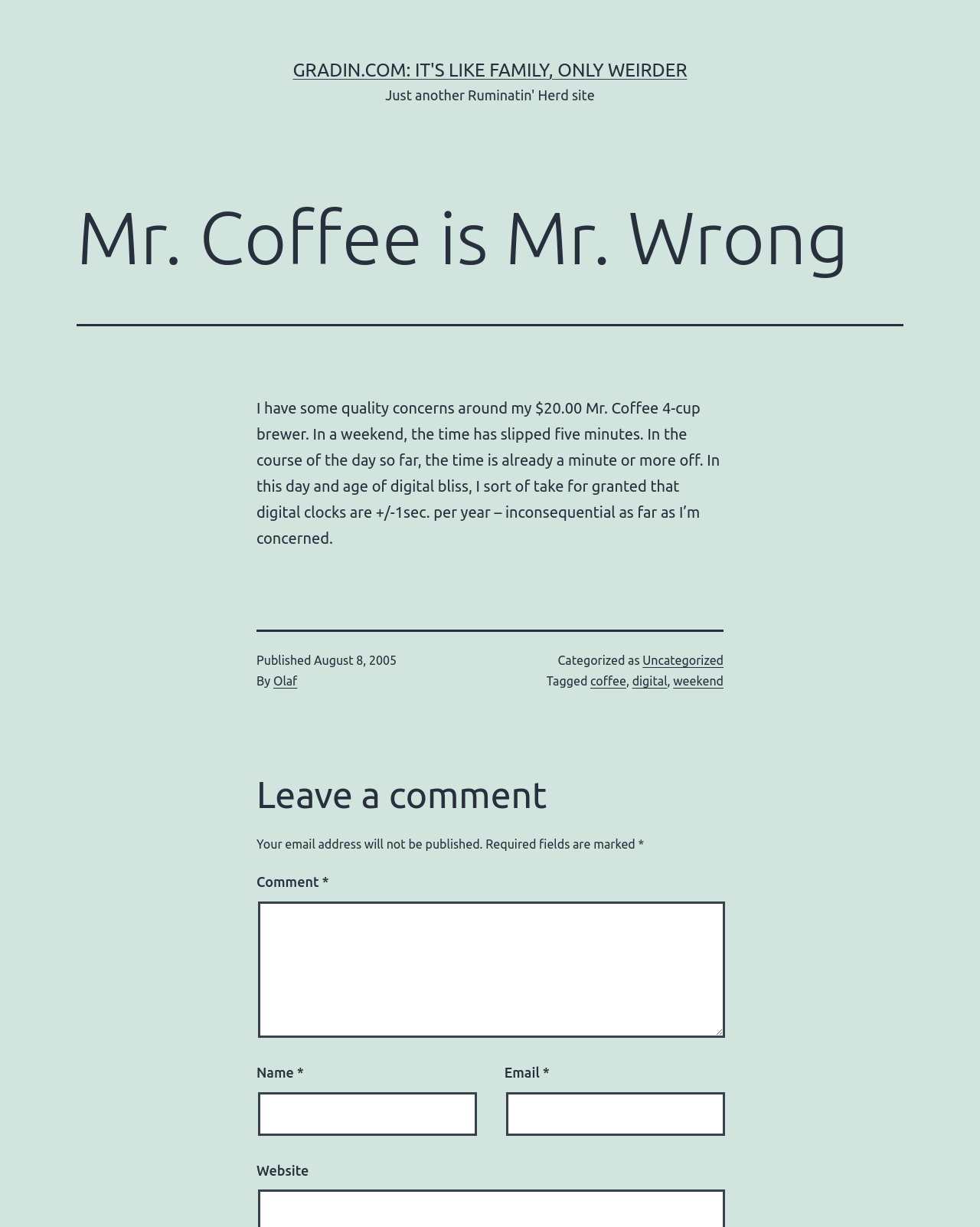Could you provide the bounding box coordinates for the portion of the screen to click to complete this instruction: "Click the link to Olaf's profile"?

[0.279, 0.549, 0.303, 0.561]